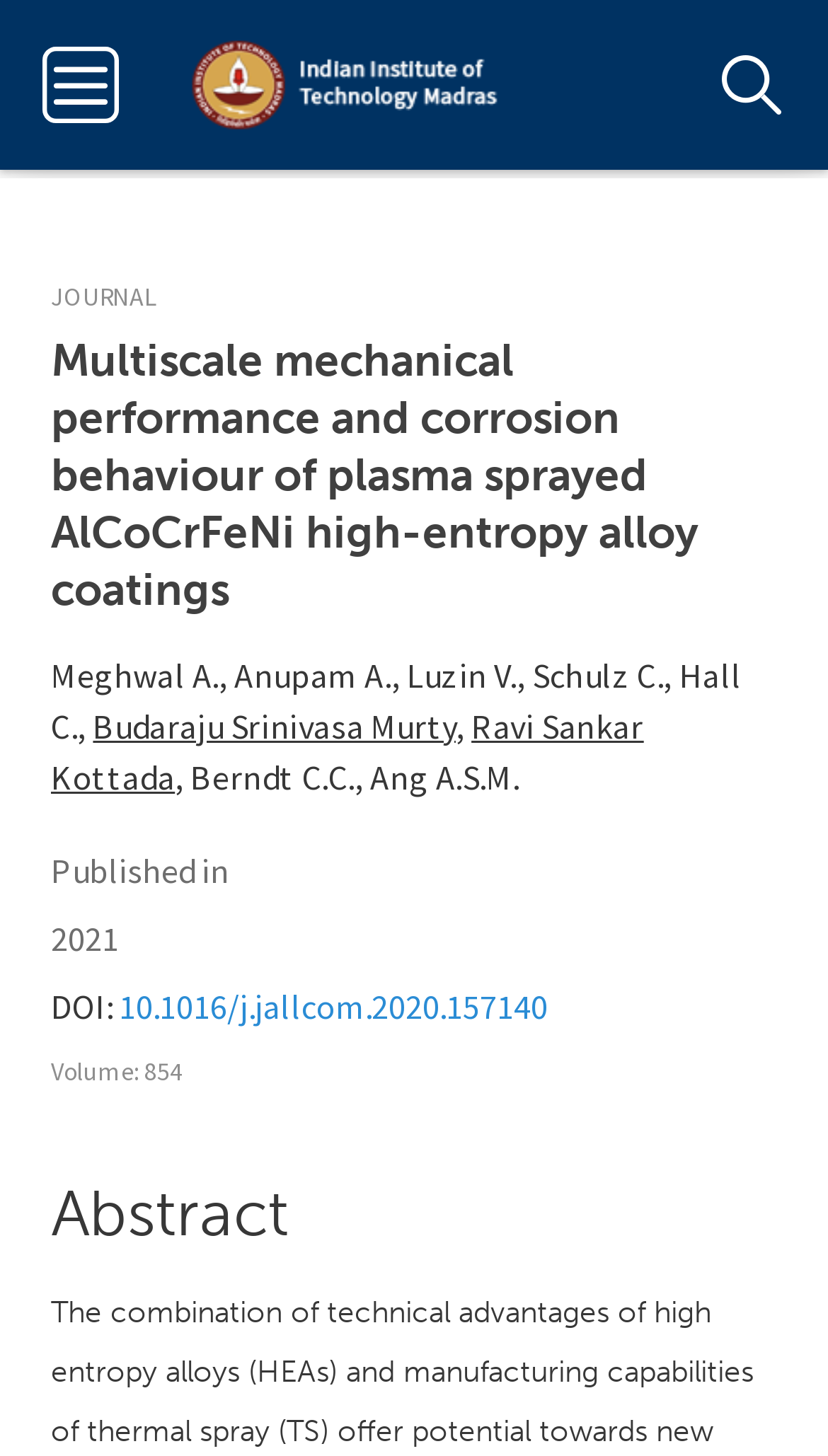What is the name of the institution?
Based on the image, respond with a single word or phrase.

IIT Madras